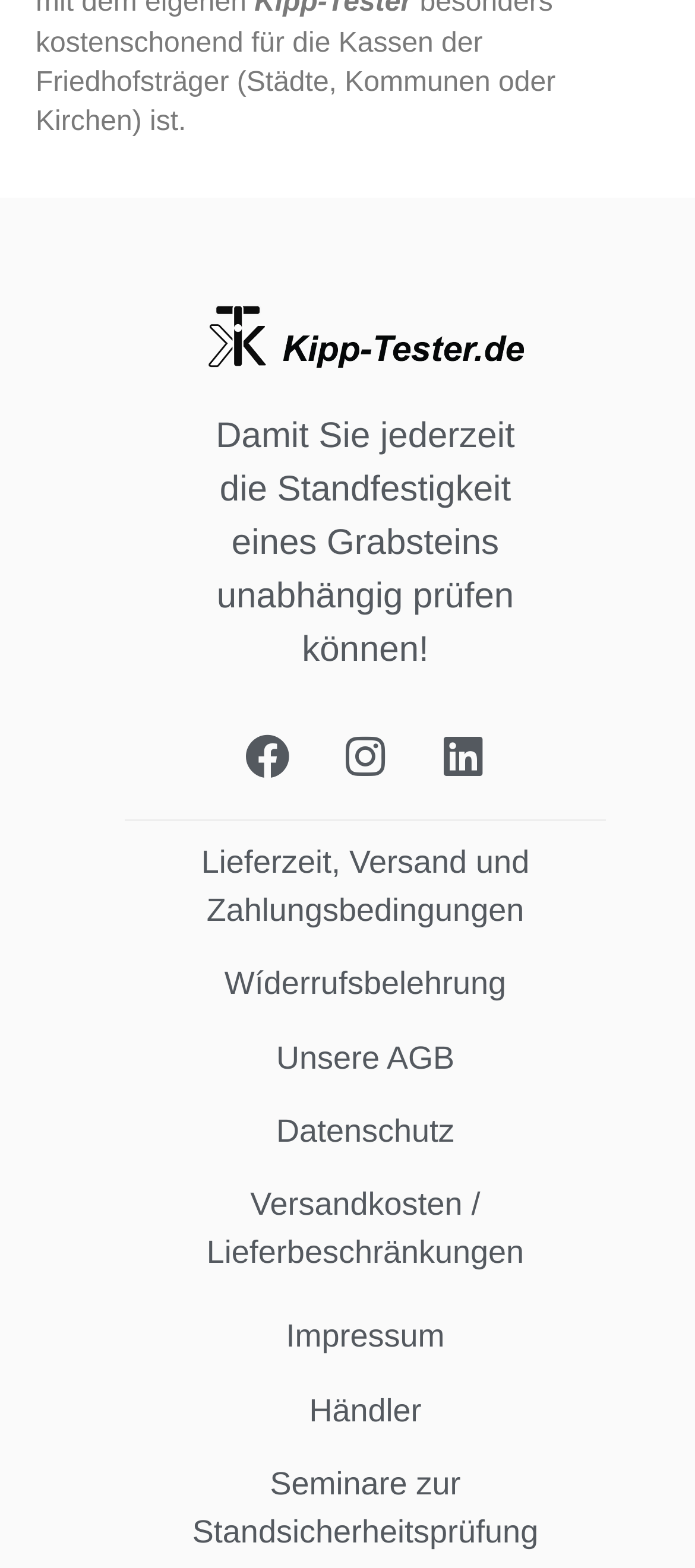What is the last link in the footer section?
Carefully analyze the image and provide a detailed answer to the question.

I found the last link in the footer section by looking at the link with the highest y-coordinate, which is Seminare zur Standsicherheitsprüfung.